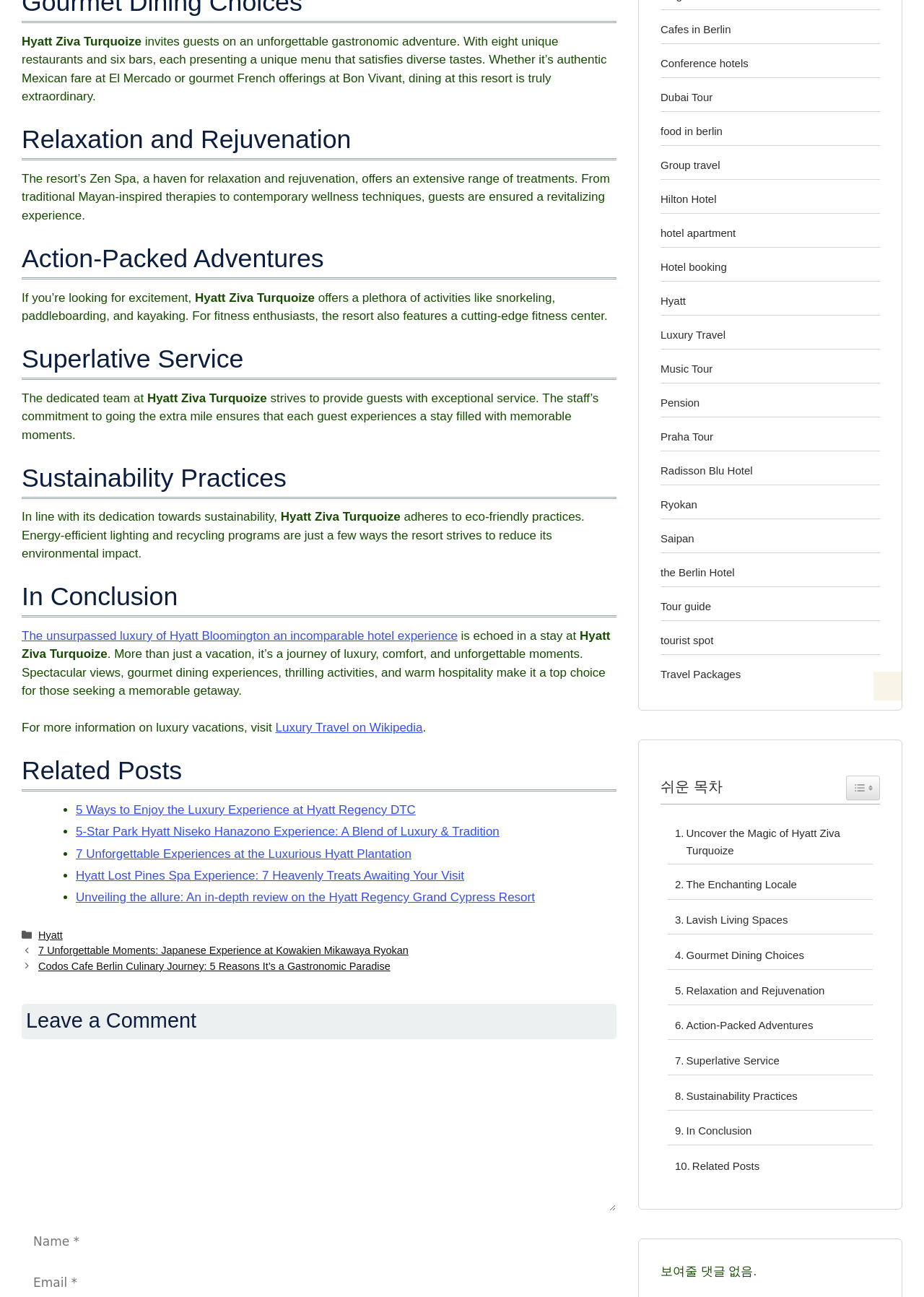Find the bounding box of the web element that fits this description: "parent_node: Comment name="comment"".

[0.023, 0.809, 0.667, 0.934]